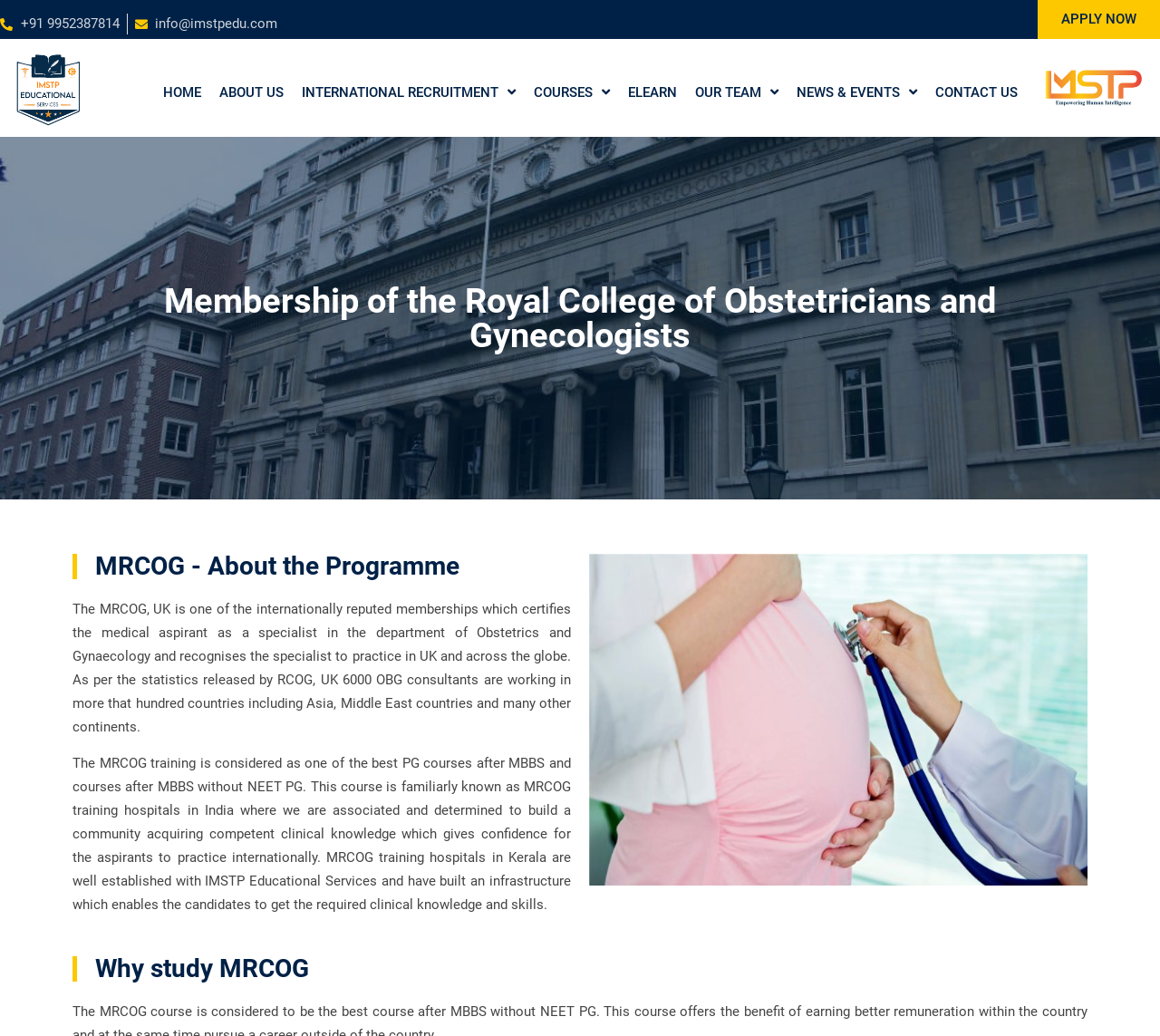Using the details from the image, please elaborate on the following question: What is the alternative to NEET PG for PG courses after MBBS?

I inferred this by reading the static text on the webpage, which states that the MRCOG training is considered as one of the best PG courses after MBBS and courses after MBBS without NEET PG.